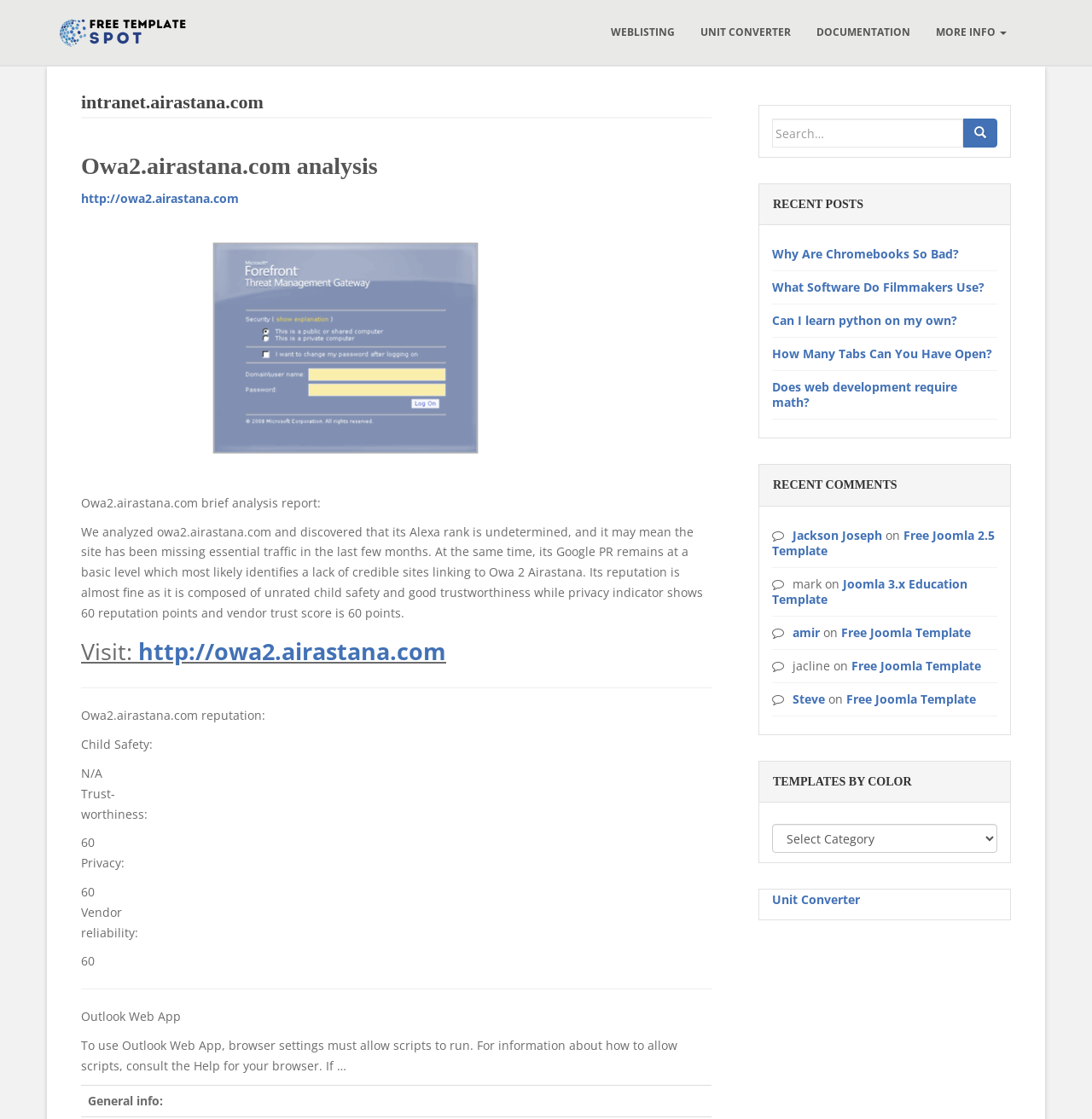Determine the bounding box coordinates for the region that must be clicked to execute the following instruction: "Visit the Owa2.airastana.com website".

[0.127, 0.568, 0.409, 0.596]